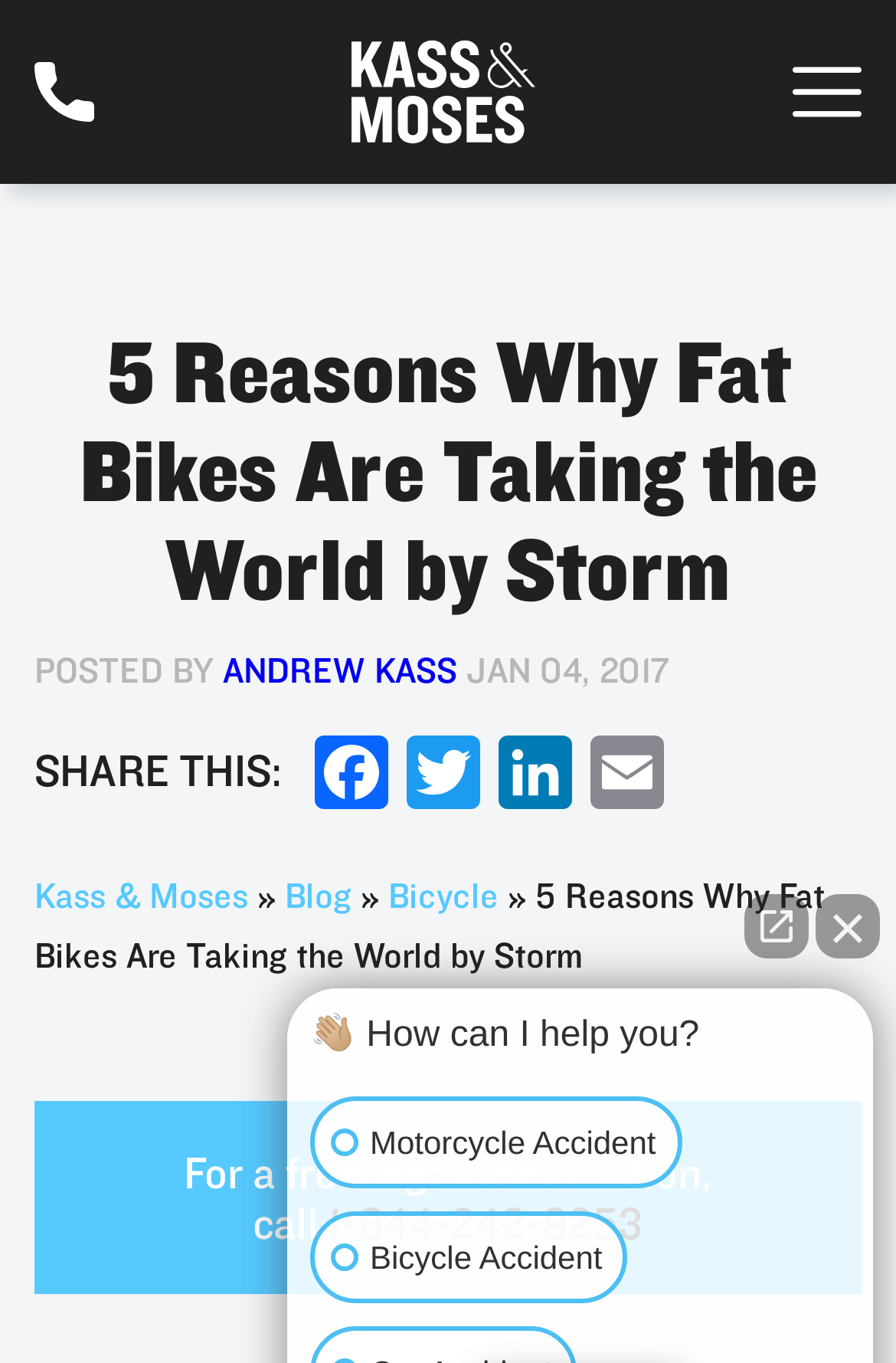Please find the bounding box coordinates of the section that needs to be clicked to achieve this instruction: "Call for a free legal consultation".

[0.367, 0.876, 0.718, 0.917]